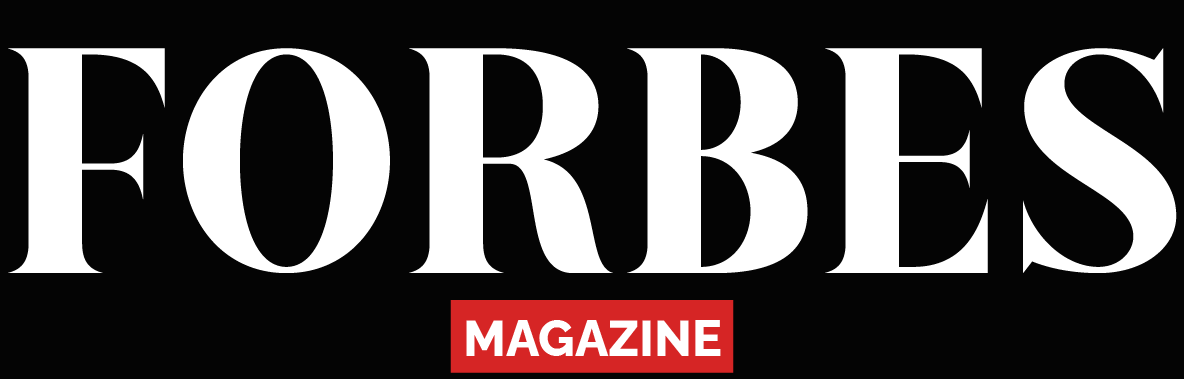What is the typeface of the word 'FORBES'?
With the help of the image, please provide a detailed response to the question.

The caption describes the typeface of the word 'FORBES' as sophisticated, conveying authority and prestige, which suggests that the typeface is elegant and refined.